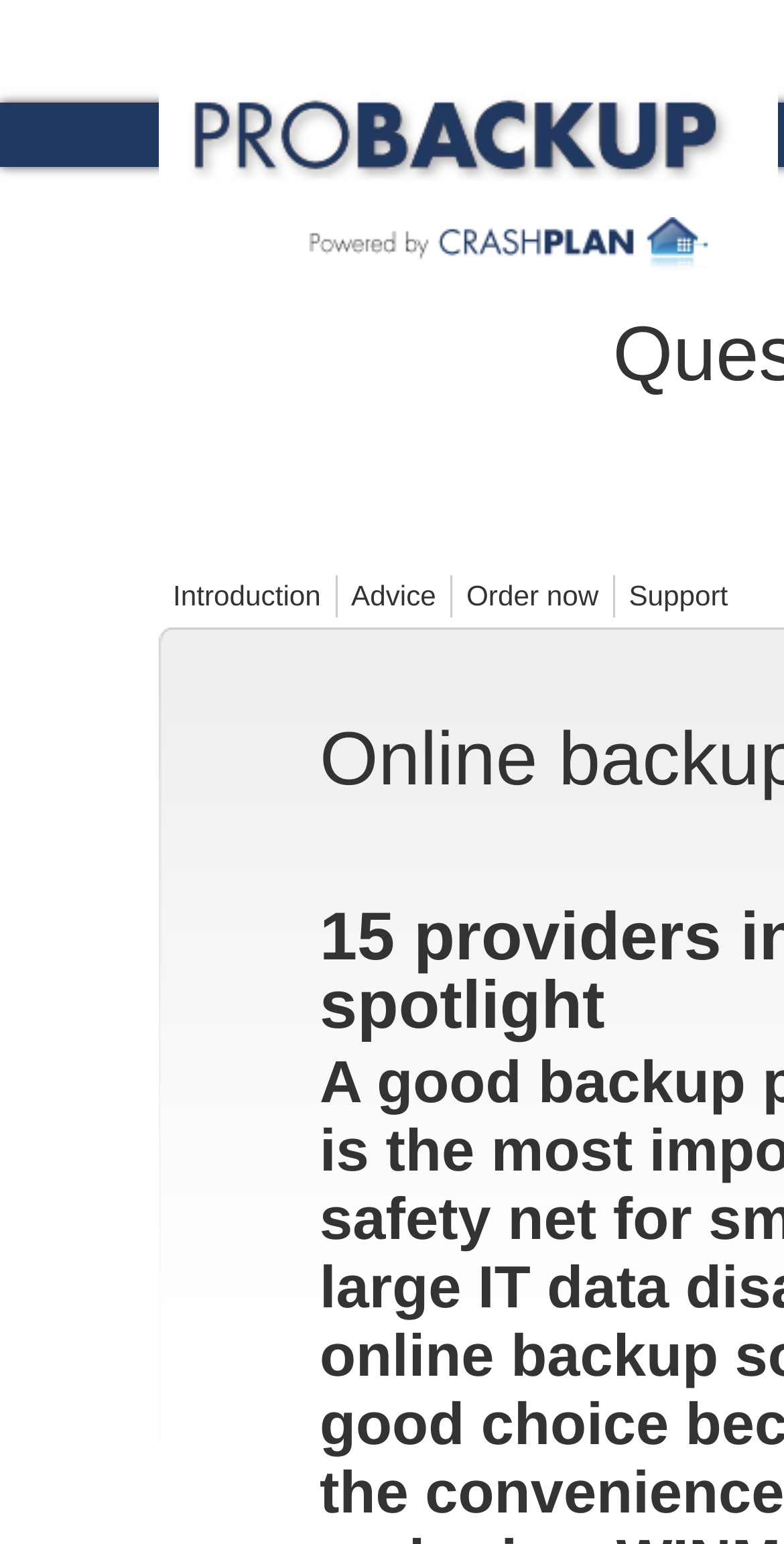Extract the primary header of the webpage and generate its text.

Online backup: effective safety net